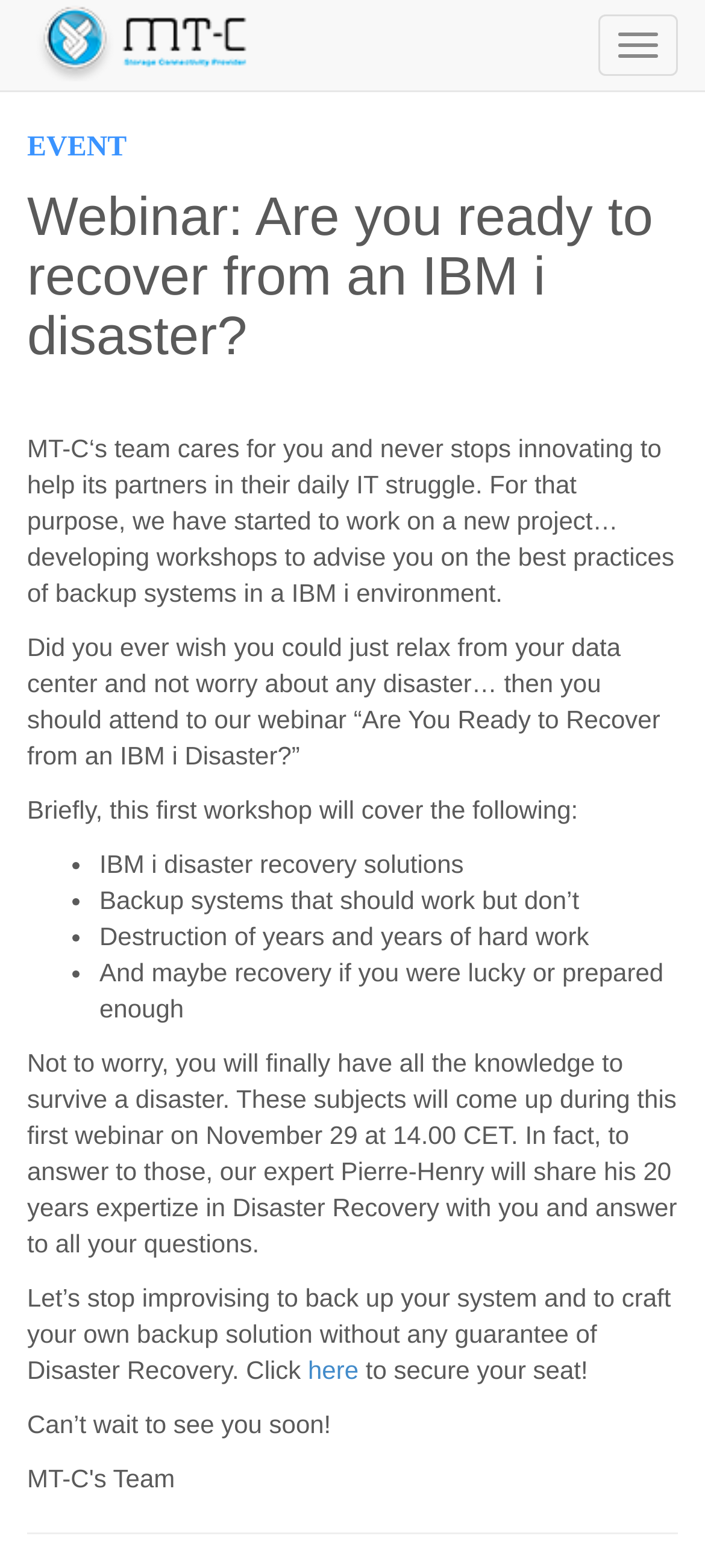Respond to the question below with a concise word or phrase:
Who is the expert speaking at the webinar?

Pierre-Henry